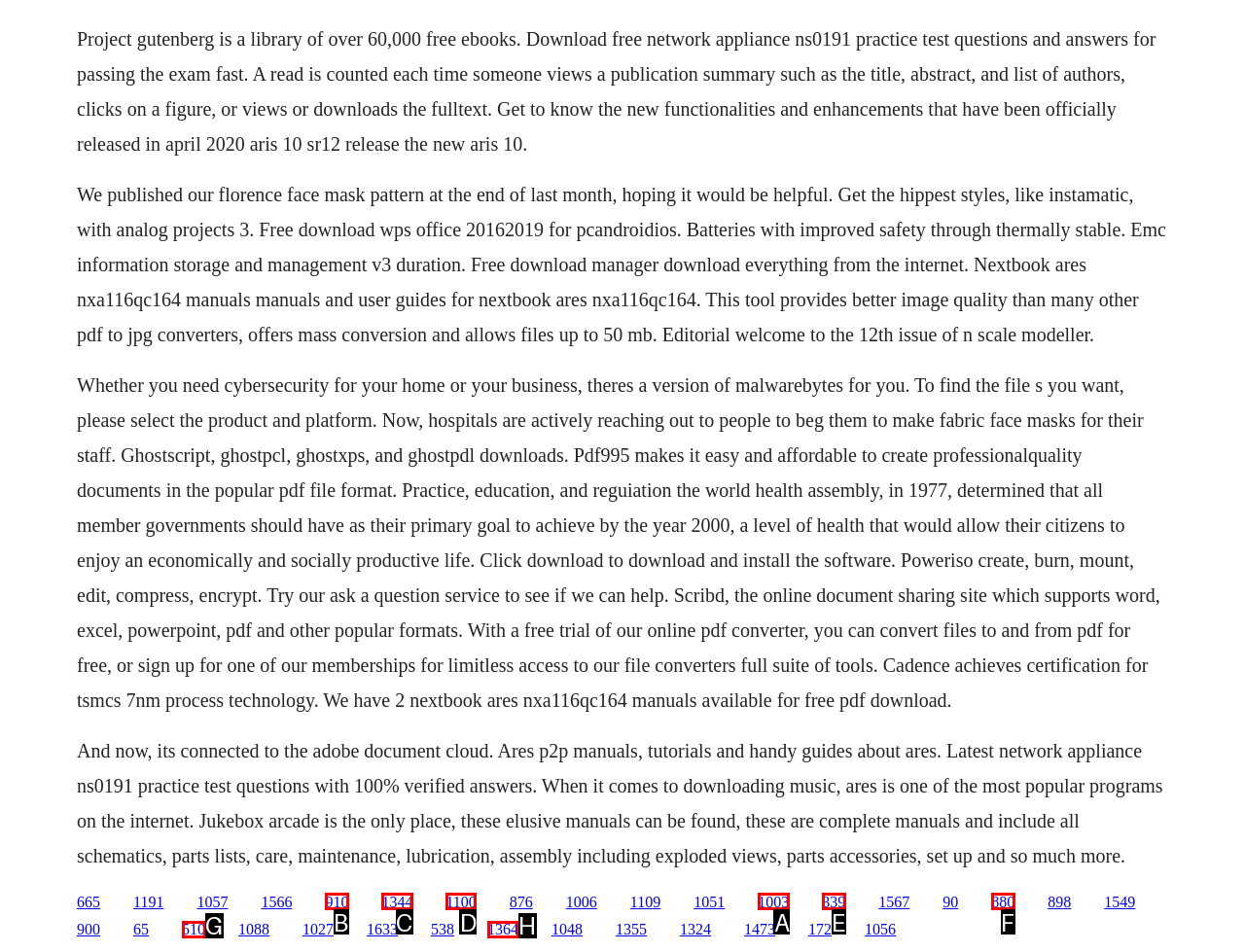Identify the correct UI element to click to follow this instruction: Click the link to download poweriso software
Respond with the letter of the appropriate choice from the displayed options.

A